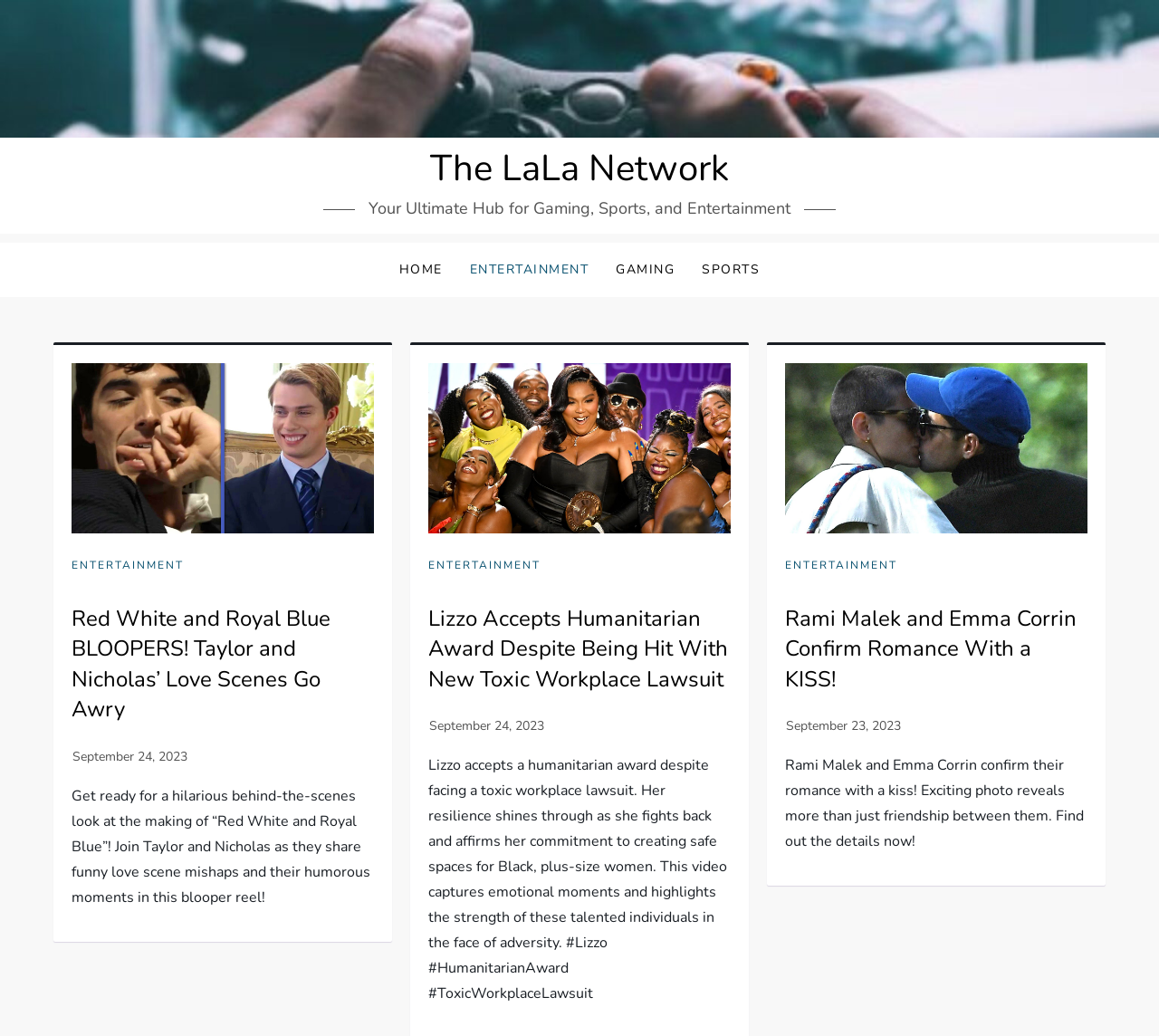Find the bounding box coordinates of the element you need to click on to perform this action: 'Check out Rami Malek and Emma Corrin's romance news'. The coordinates should be represented by four float values between 0 and 1, in the format [left, top, right, bottom].

[0.677, 0.583, 0.929, 0.669]